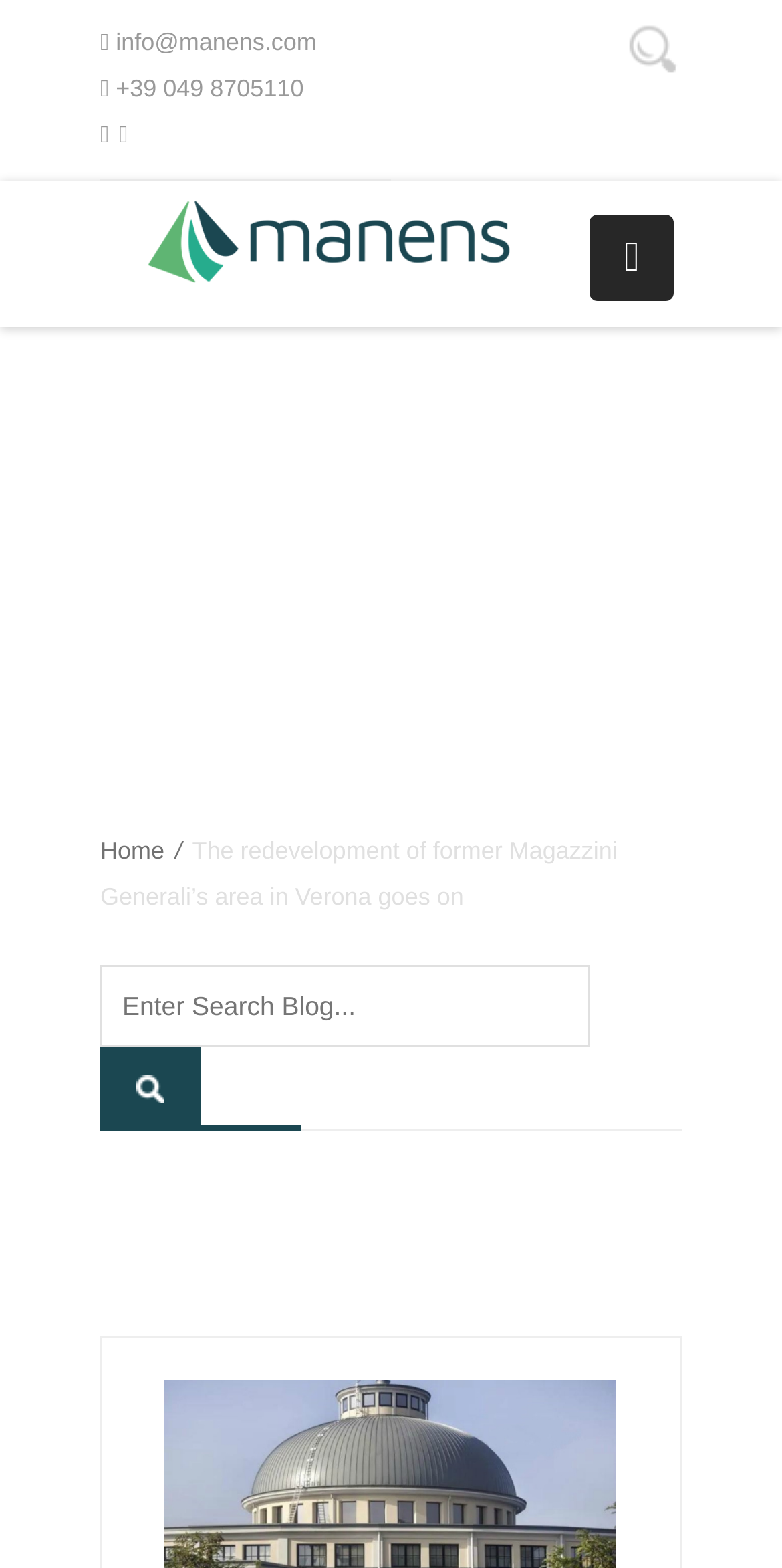What is the purpose of the textbox in the top-right corner?
Based on the image, provide your answer in one word or phrase.

Search